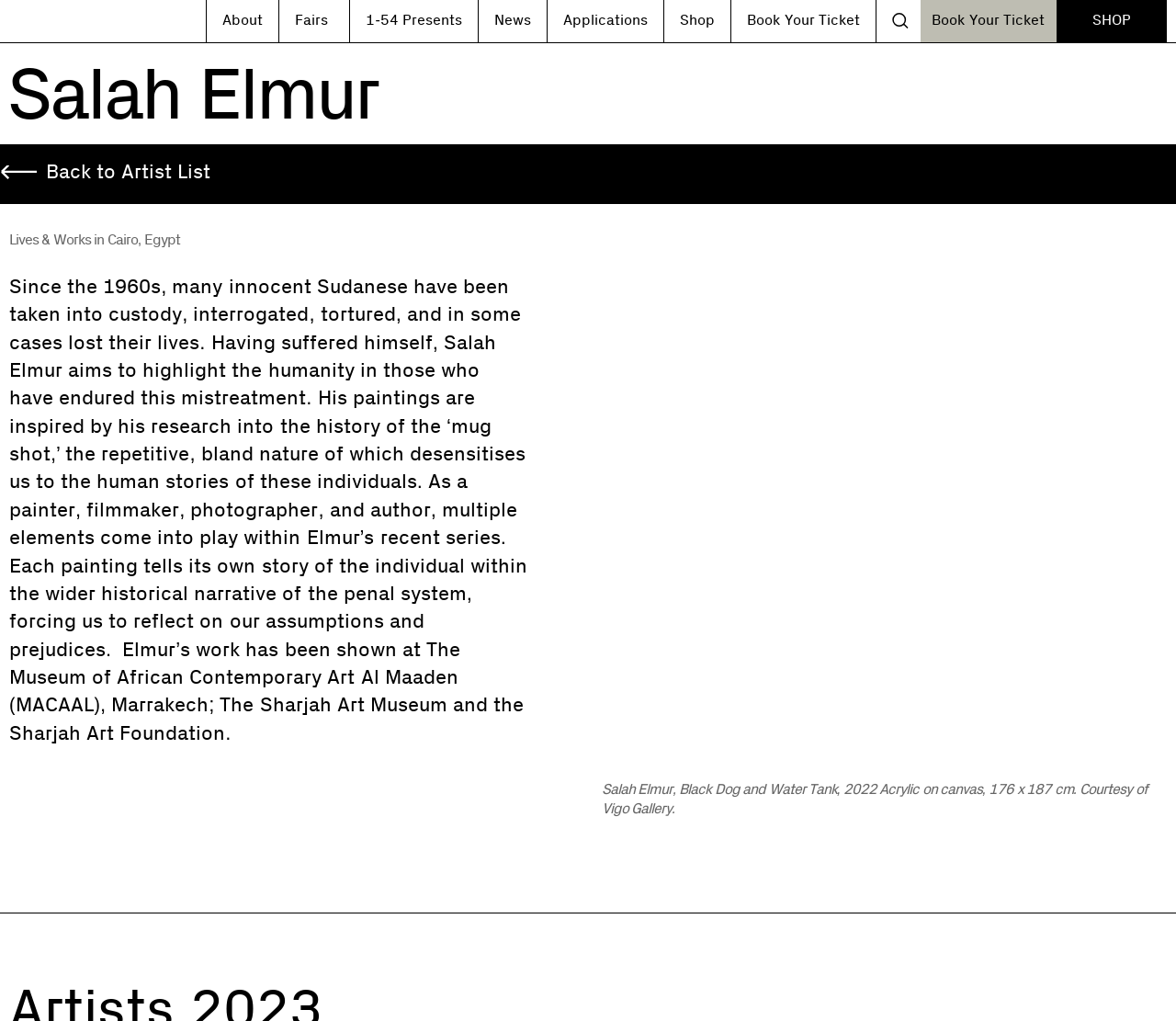What is the medium of the artwork 'Black Dog and Water Tank'?
Please analyze the image and answer the question with as much detail as possible.

I found the answer by reading the StaticText element that describes the artwork 'Black Dog and Water Tank', which mentions its medium as Acrylic on canvas.